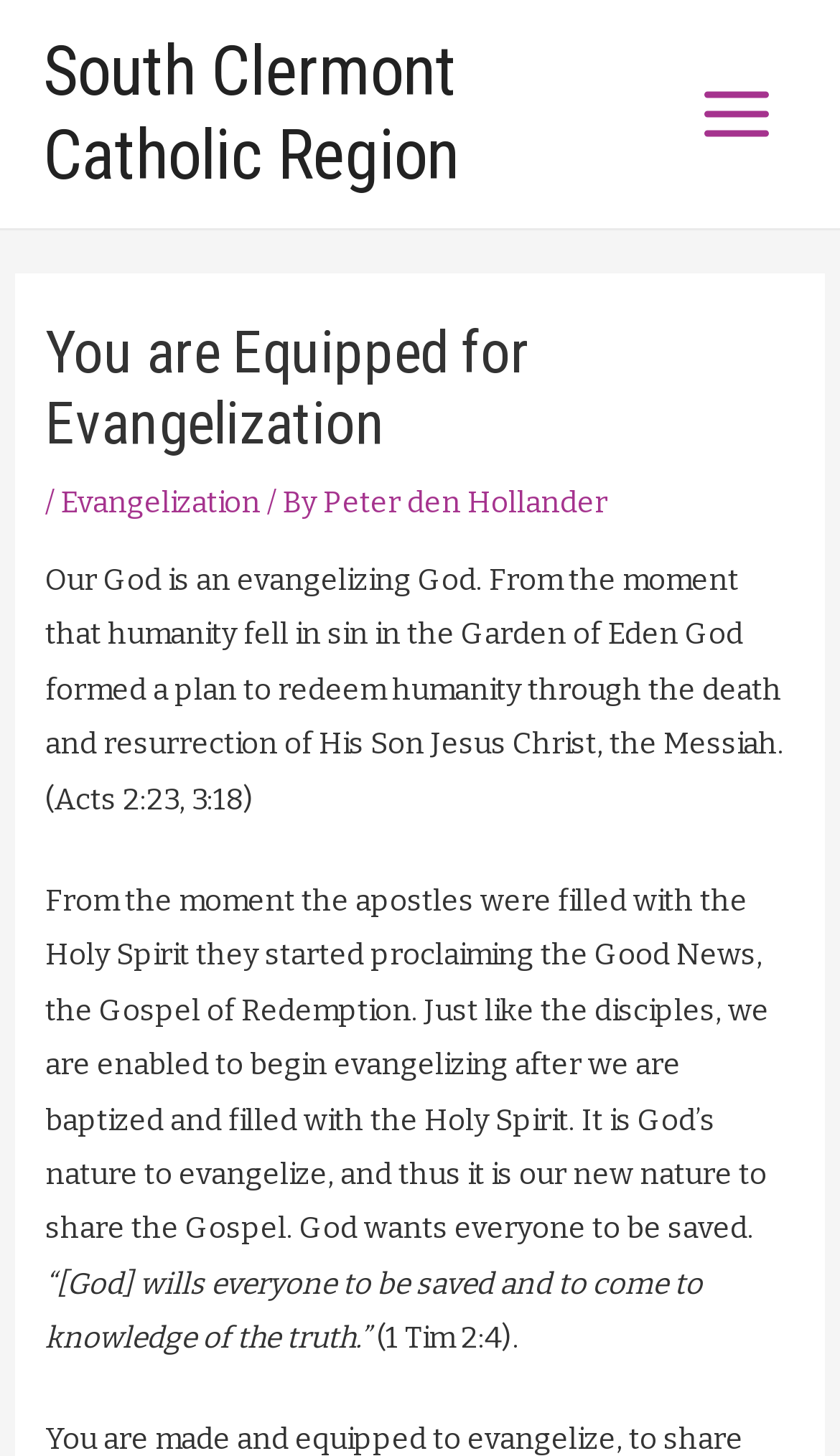What is the name of the region?
Using the image as a reference, deliver a detailed and thorough answer to the question.

The name of the region can be found in the link at the top of the webpage, which says 'South Clermont Catholic Region'.